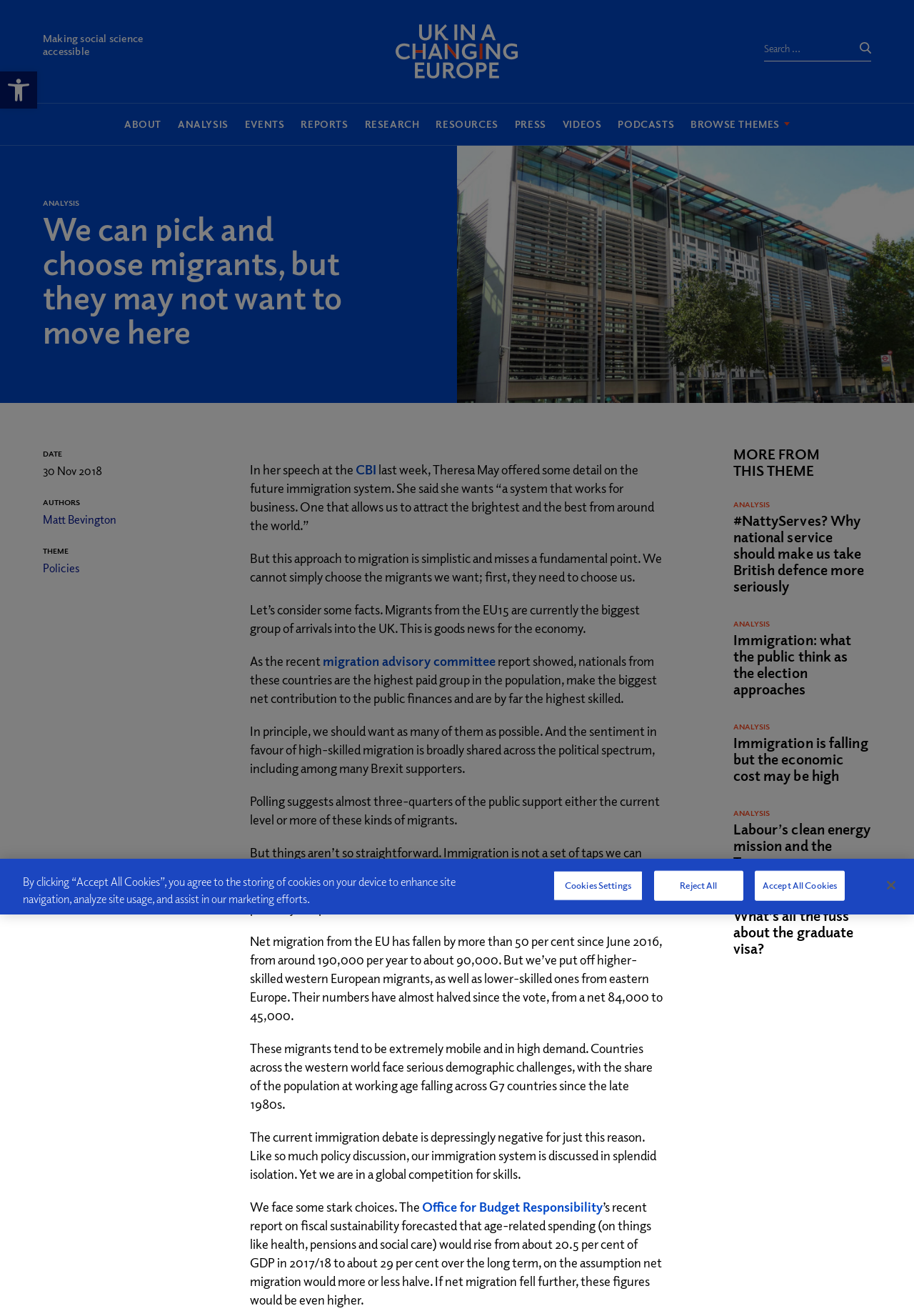Analyze the image and give a detailed response to the question:
What is the percentage of GDP forecasted for age-related spending?

The article mentions the forecasted percentage of GDP for age-related spending in the context of the Office for Budget Responsibility's report, which is specified as 'about 29 per cent'.